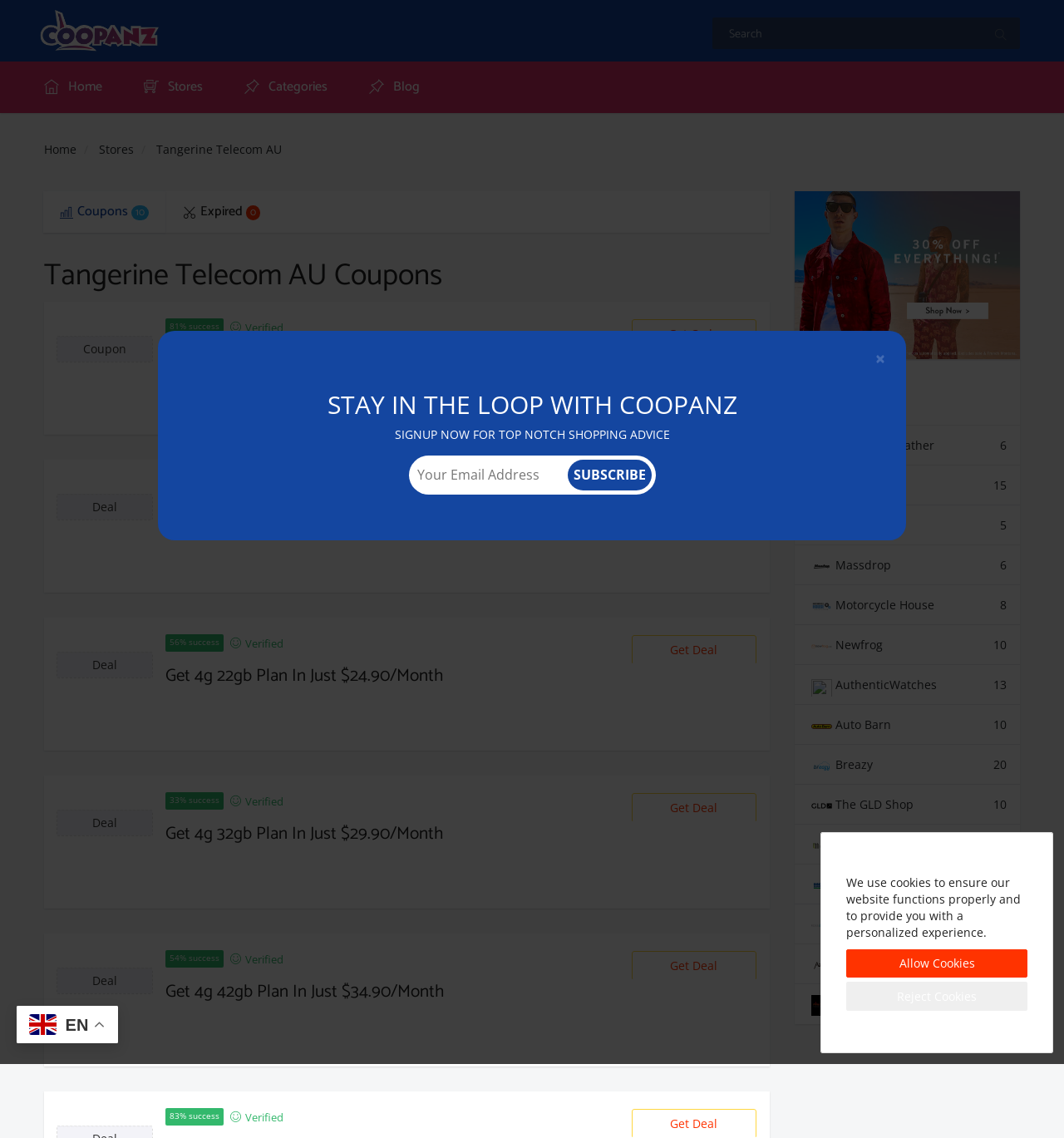Please identify the bounding box coordinates of the clickable element to fulfill the following instruction: "Click on sale". The coordinates should be four float numbers between 0 and 1, i.e., [left, top, right, bottom].

[0.747, 0.168, 0.958, 0.316]